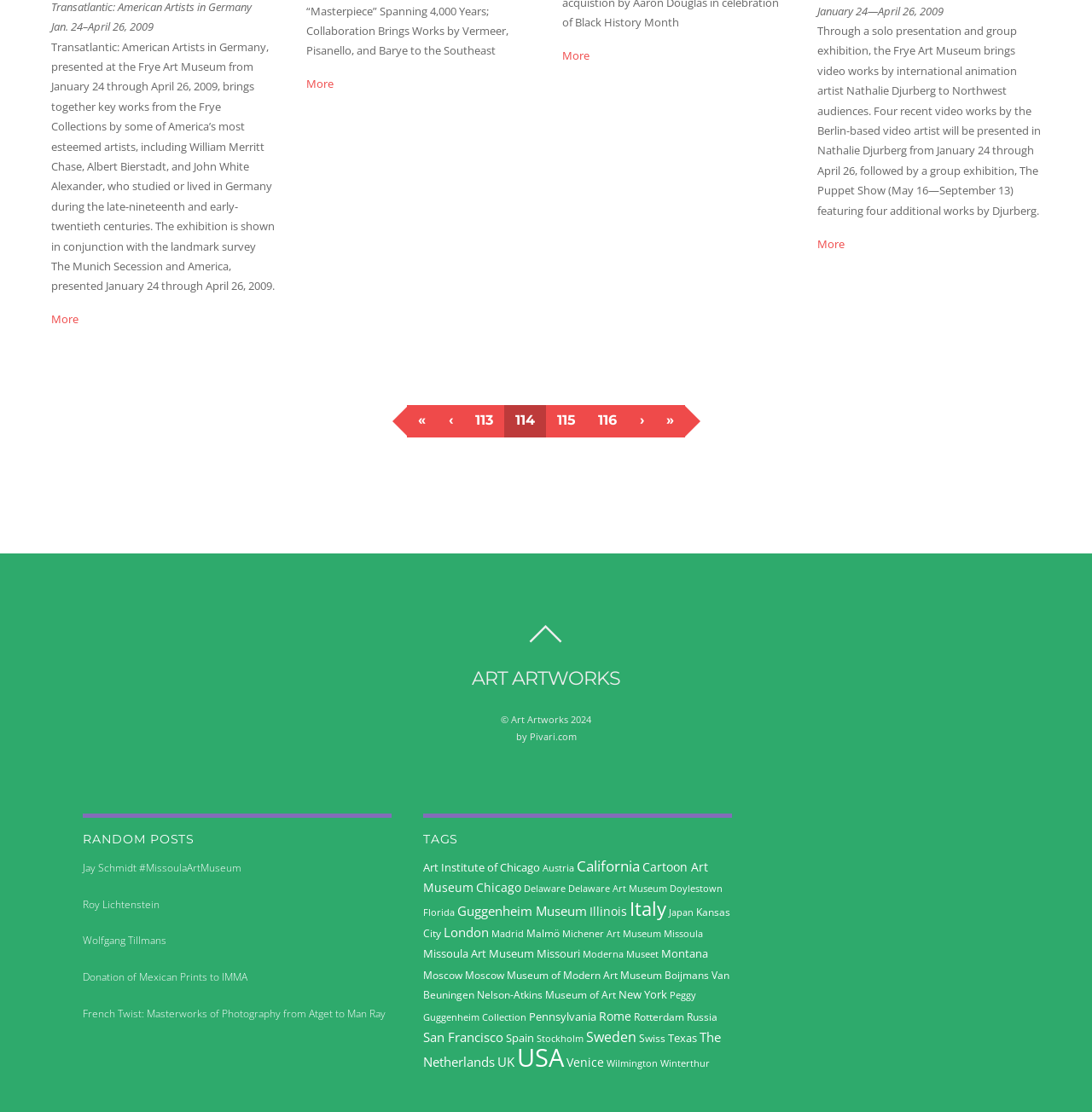Determine the bounding box coordinates of the clickable region to execute the instruction: "Click on 'More' to view additional information about the exhibition". The coordinates should be four float numbers between 0 and 1, denoted as [left, top, right, bottom].

[0.047, 0.28, 0.072, 0.294]